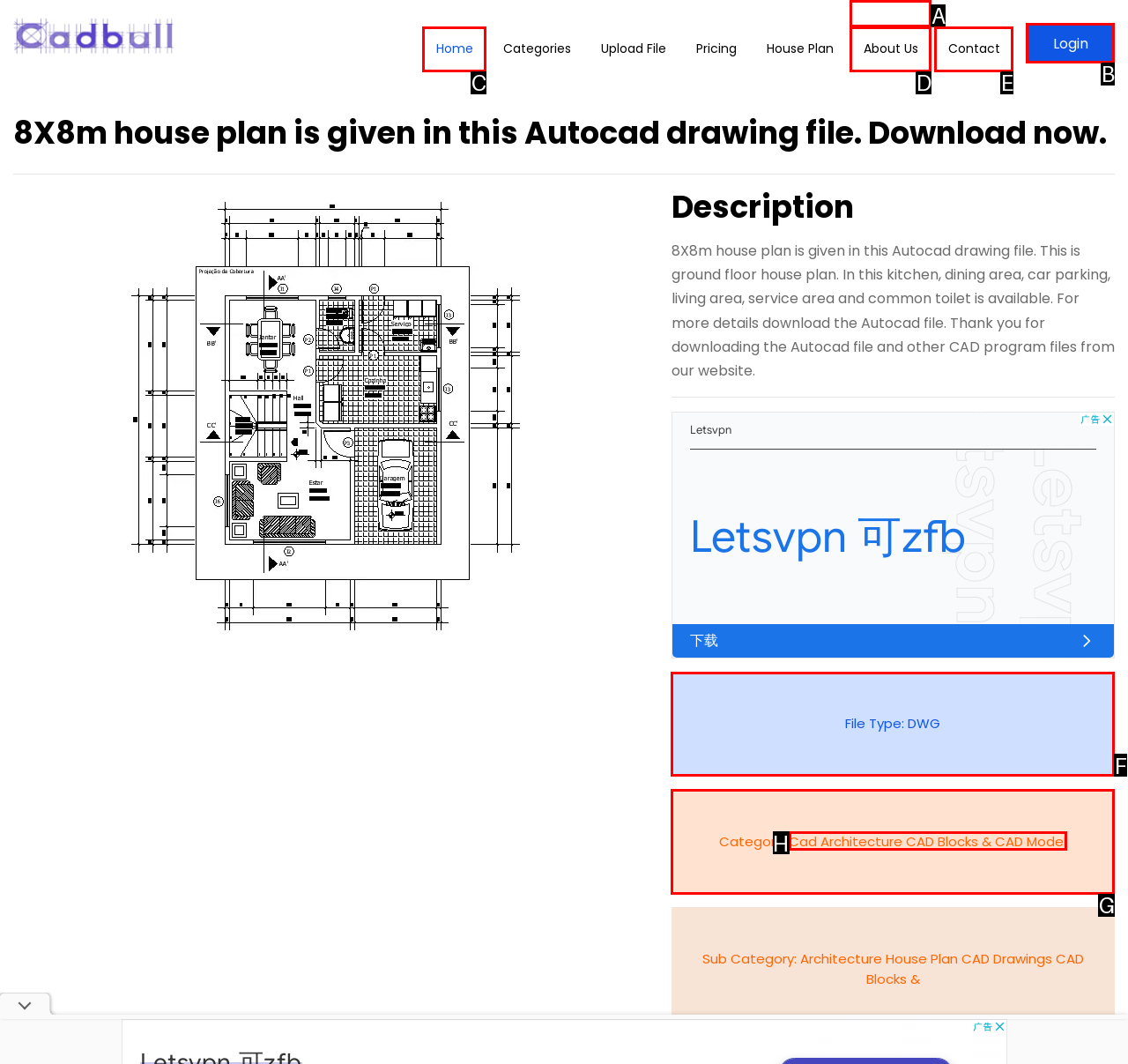Given the description: About Us, identify the HTML element that corresponds to it. Respond with the letter of the correct option.

D